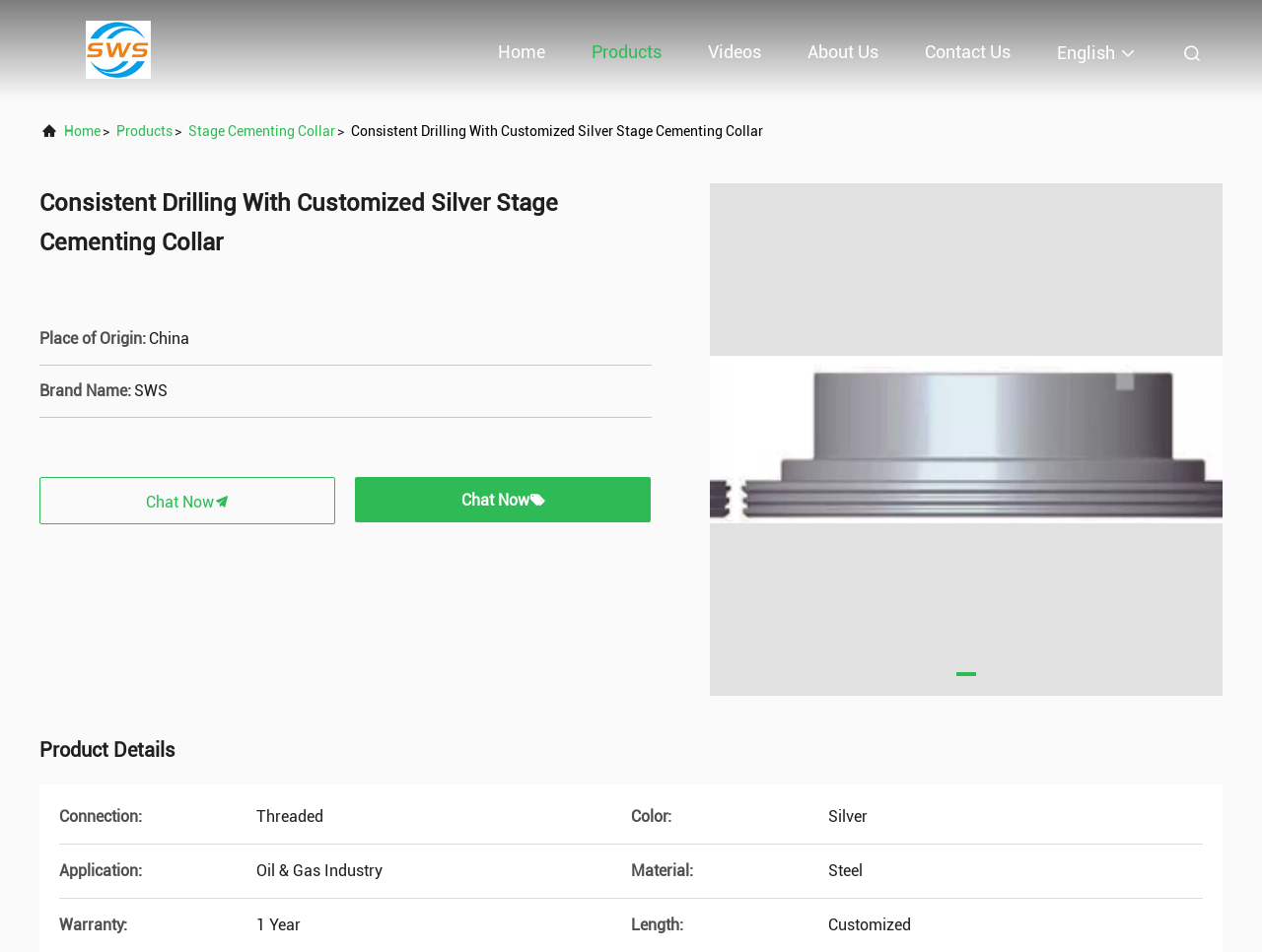Respond to the question below with a concise word or phrase:
What is the application of the product?

Oil & Gas Industry